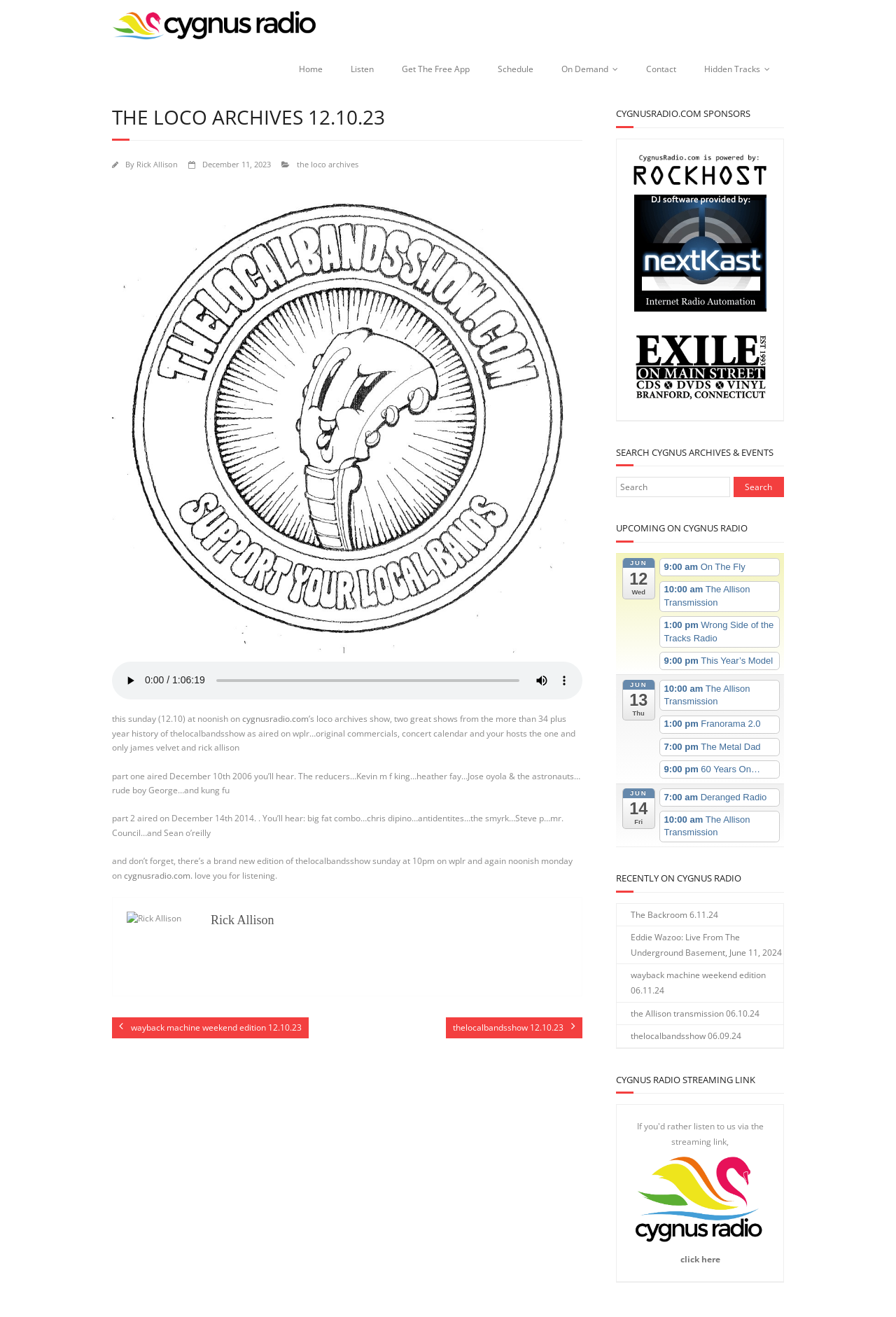What is the date of the radio show?
Based on the image, respond with a single word or phrase.

December 10, 2023